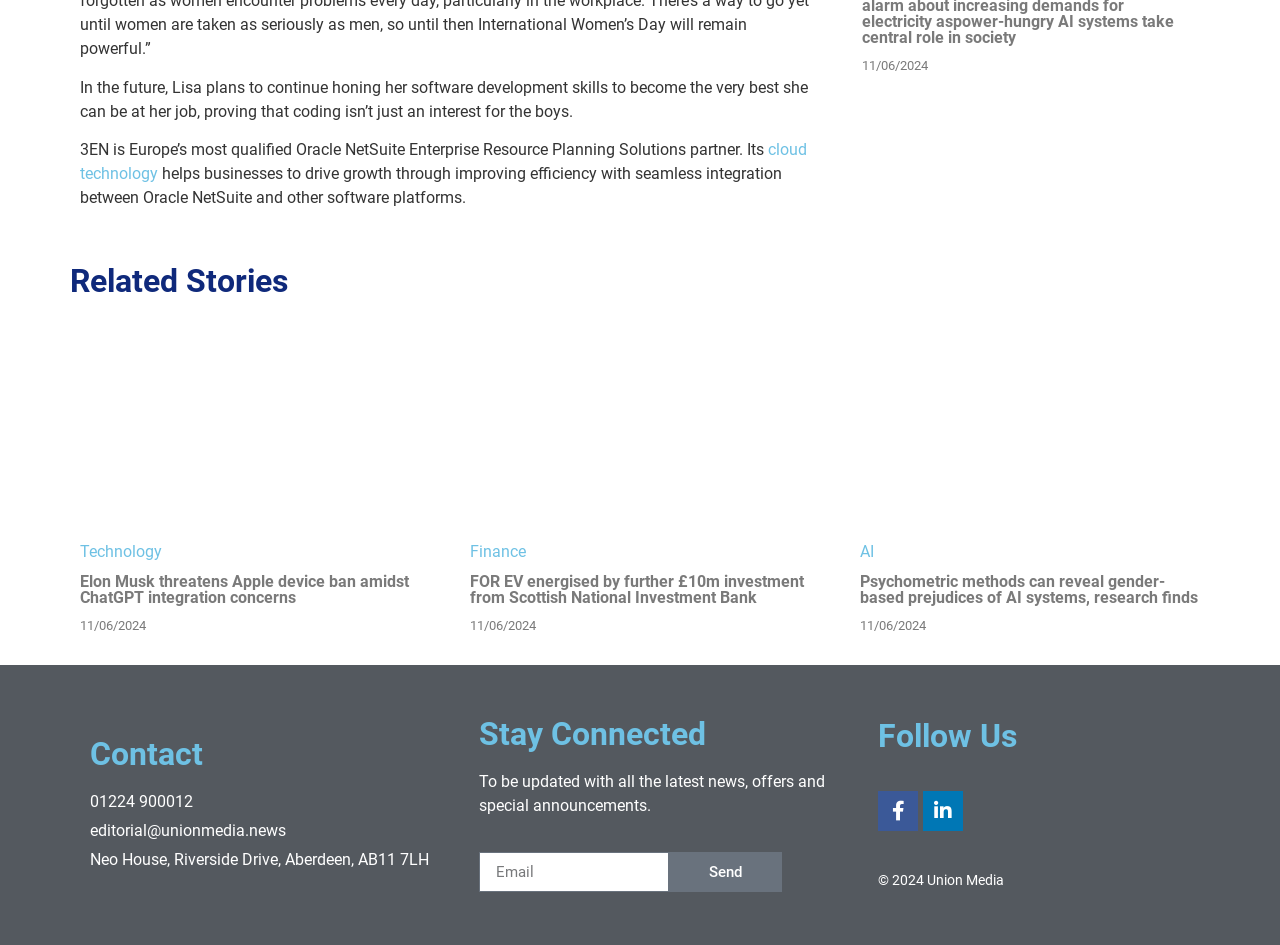Based on what you see in the screenshot, provide a thorough answer to this question: How many related stories are listed?

By counting the number of link elements under the 'Related Stories' heading, it can be determined that there are 3 related stories listed.